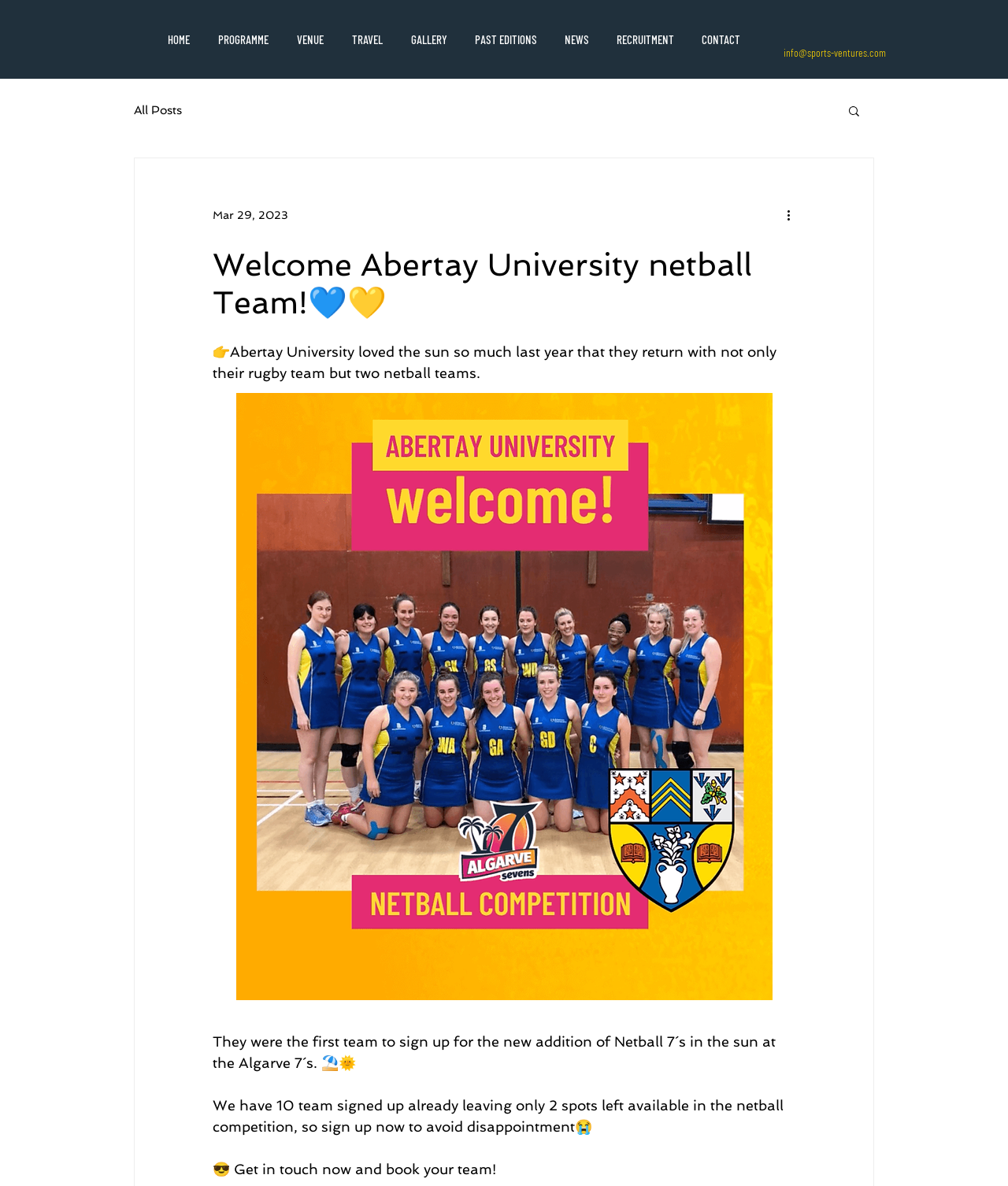Provide the text content of the webpage's main heading.

Welcome Abertay University netball Team!💙💛